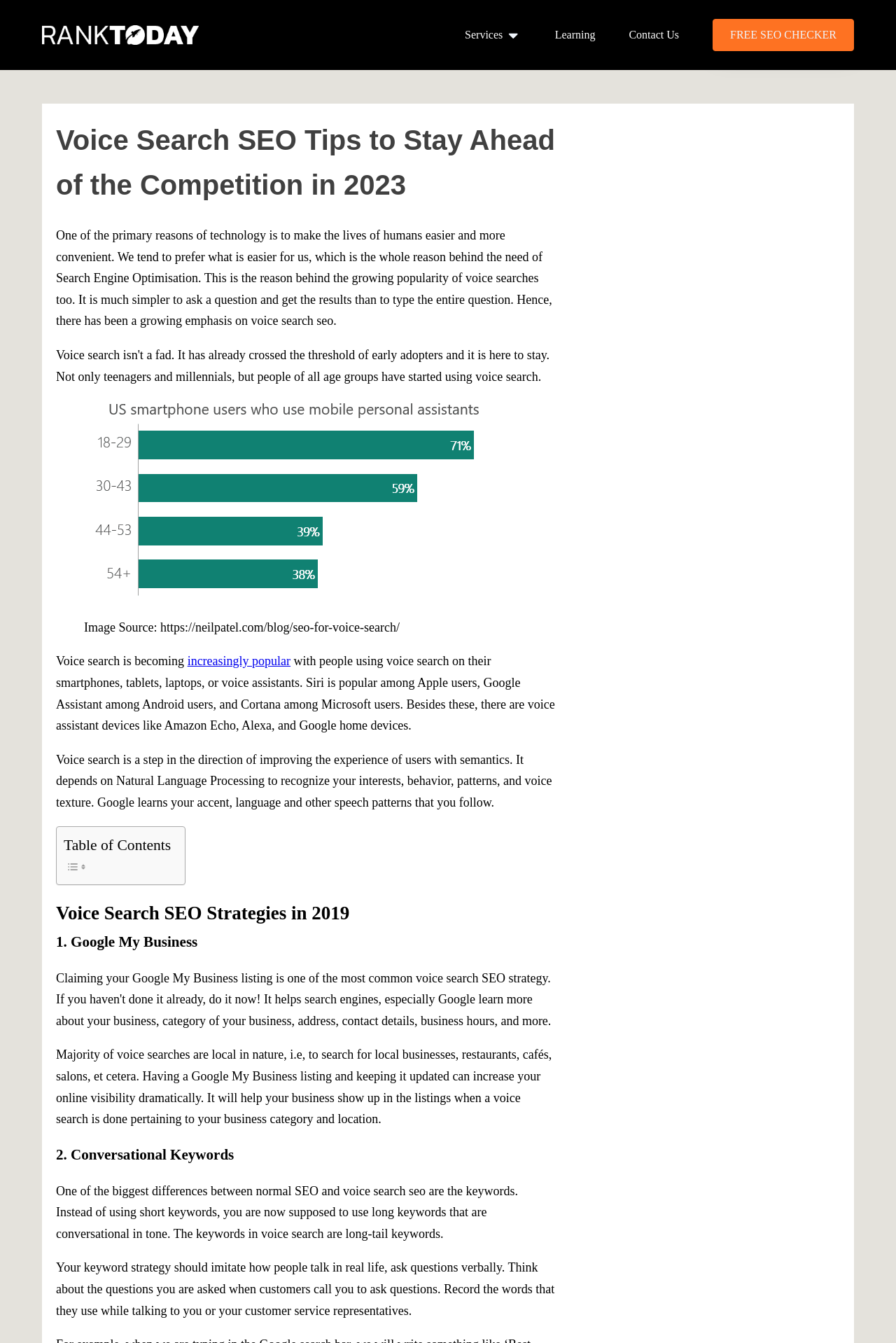Please determine the headline of the webpage and provide its content.

Voice Search SEO Tips to Stay Ahead of the Competition in 2023